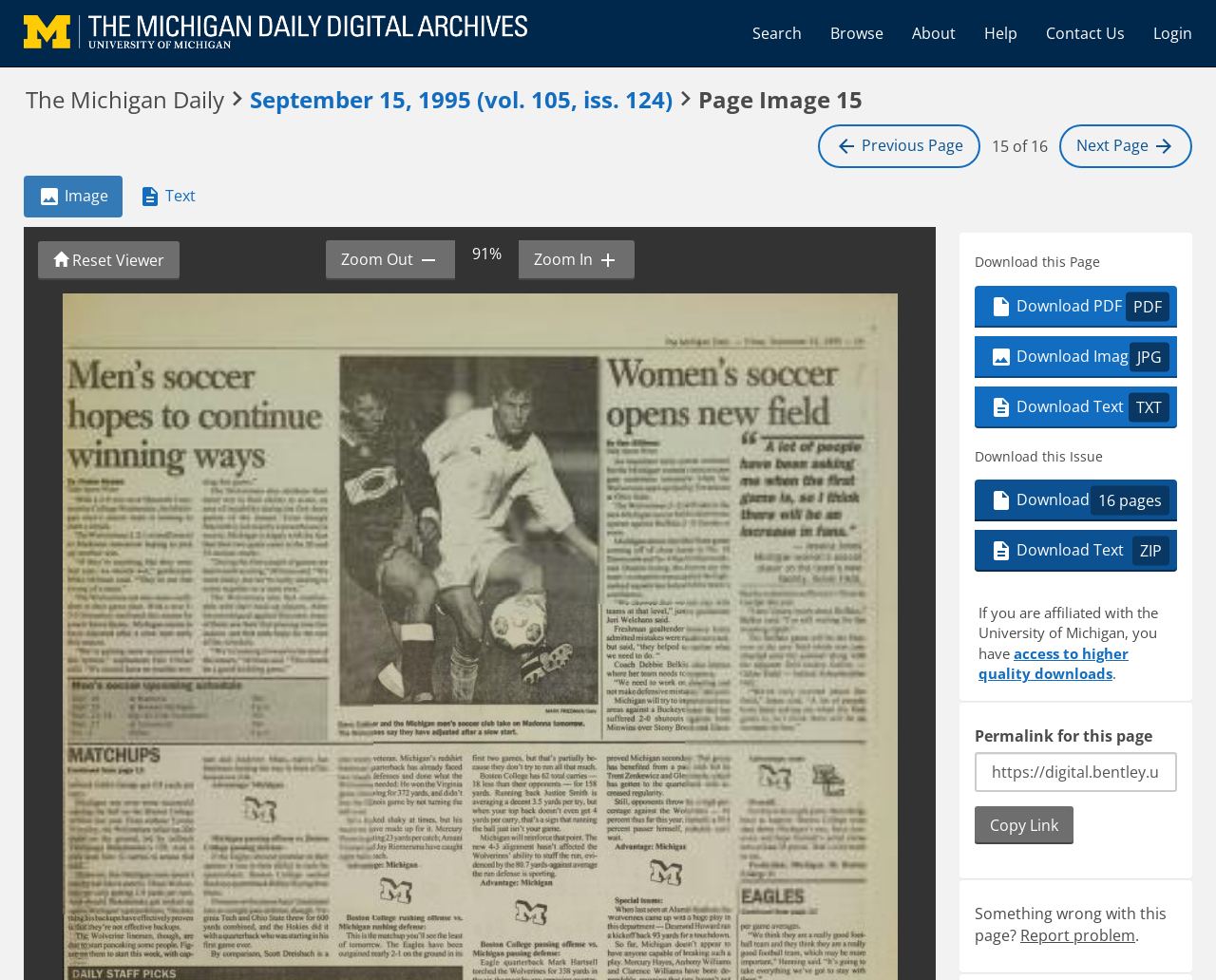Can you download this page as a PDF?
Please answer the question with as much detail and depth as you can.

I found a link that says 'Download PDF PDF' which suggests that it is possible to download the current page as a PDF.